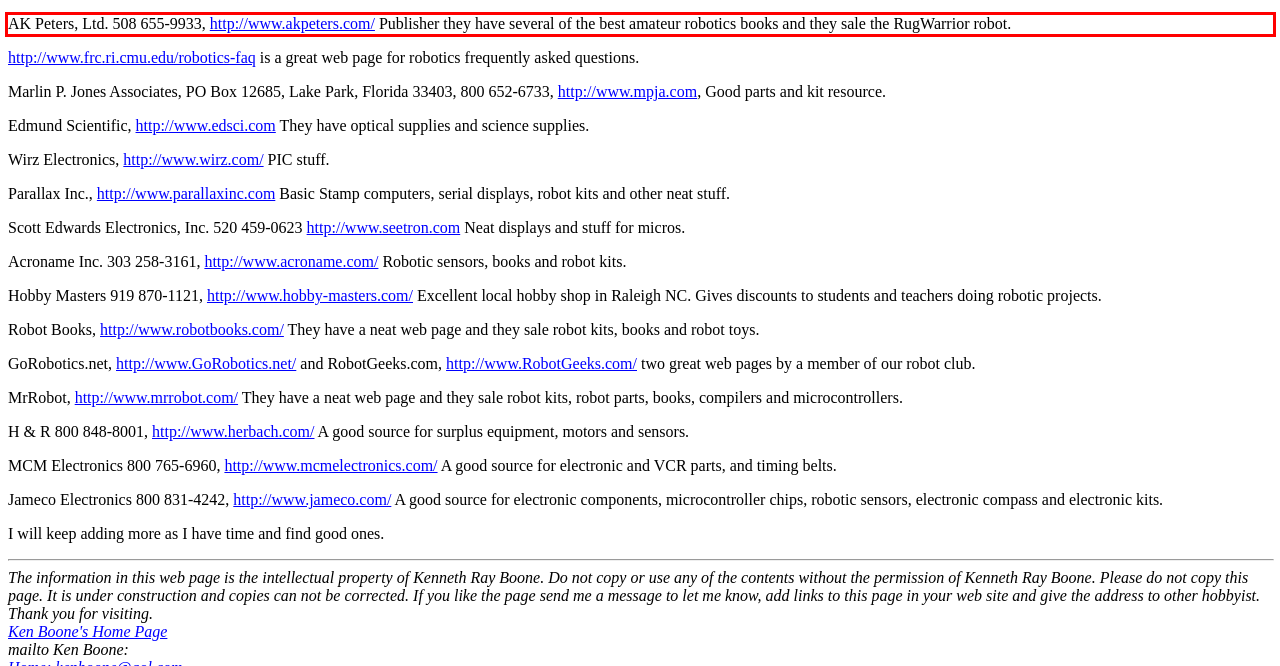With the given screenshot of a webpage, locate the red rectangle bounding box and extract the text content using OCR.

AK Peters, Ltd. 508 655-9933, http://www.akpeters.com/ Publisher they have several of the best amateur robotics books and they sale the RugWarrior robot.